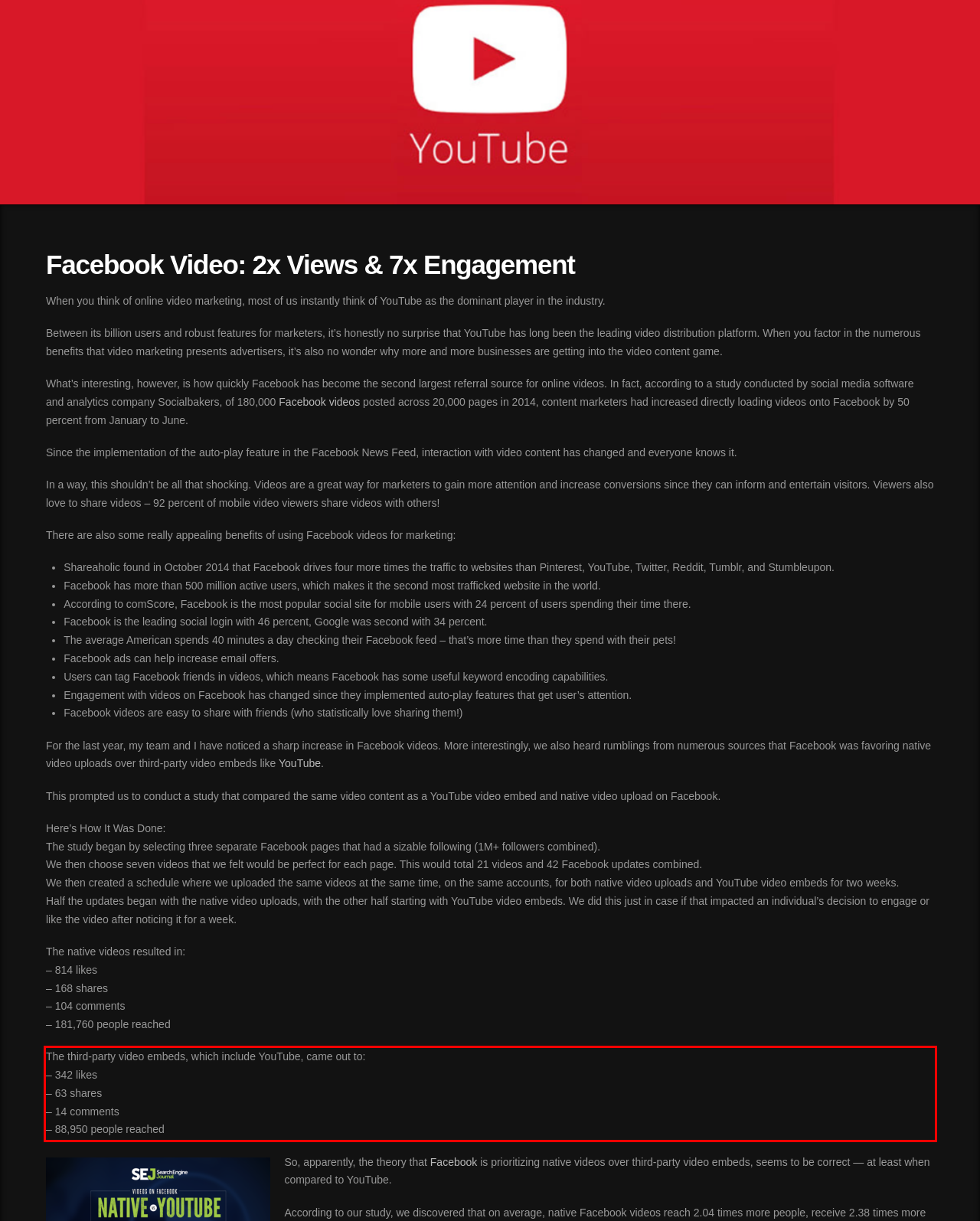From the screenshot of the webpage, locate the red bounding box and extract the text contained within that area.

The third-party video embeds, which include YouTube, came out to: – 342 likes – 63 shares – 14 comments – 88,950 people reached